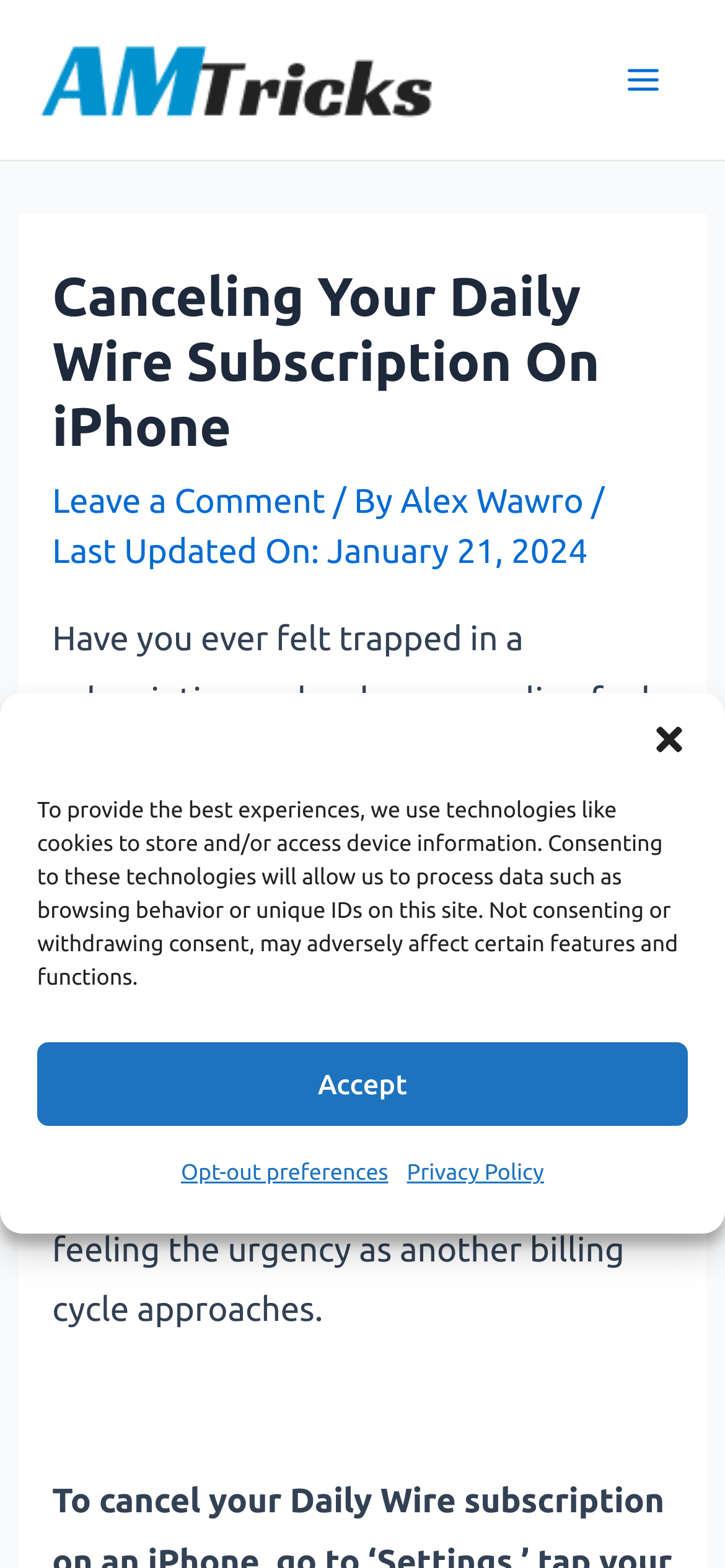Please identify the bounding box coordinates of the area that needs to be clicked to follow this instruction: "Click the Alex Wawro link".

[0.552, 0.308, 0.816, 0.332]